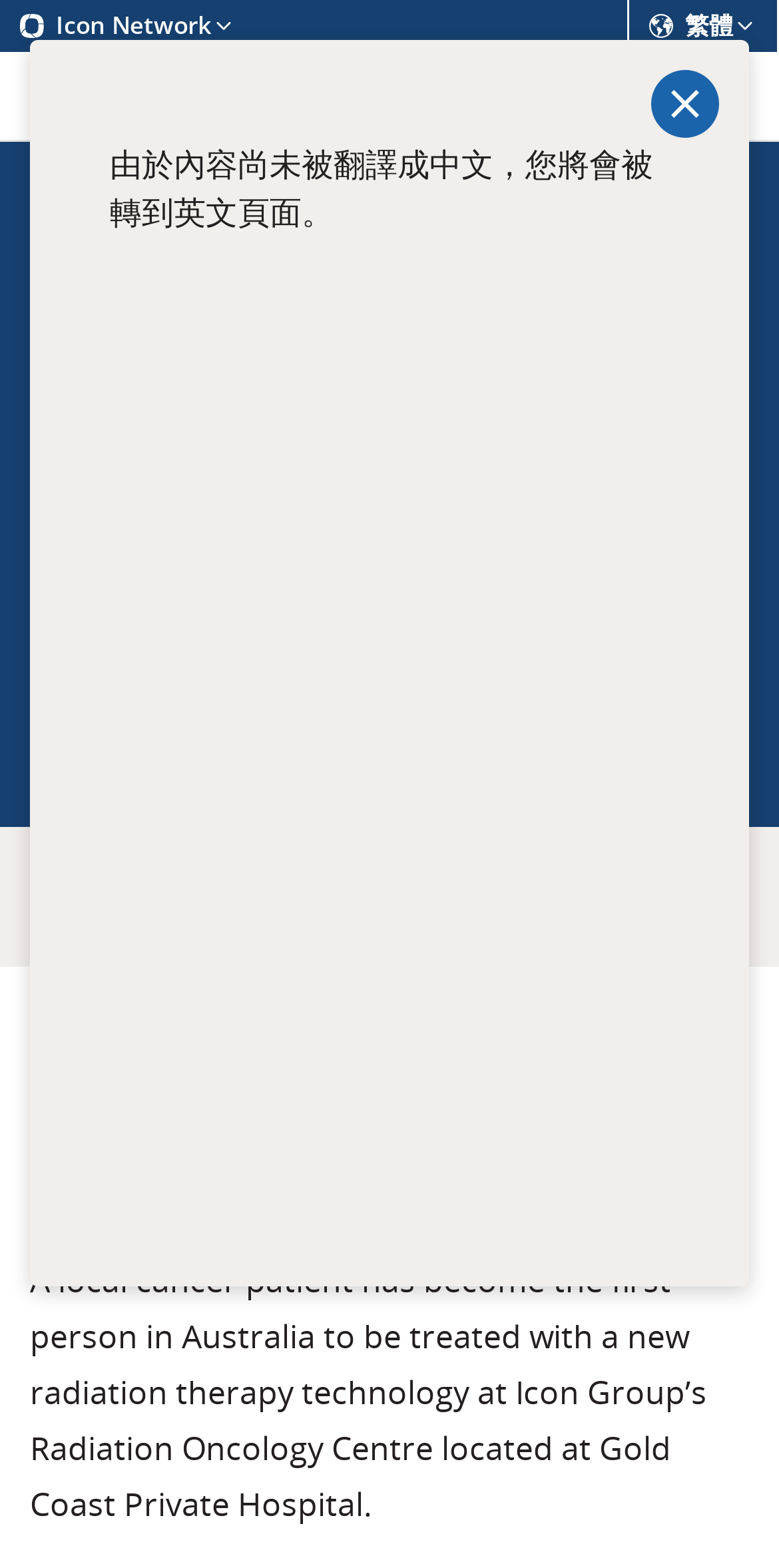Respond to the question below with a single word or phrase: What is the language of the webpage?

English